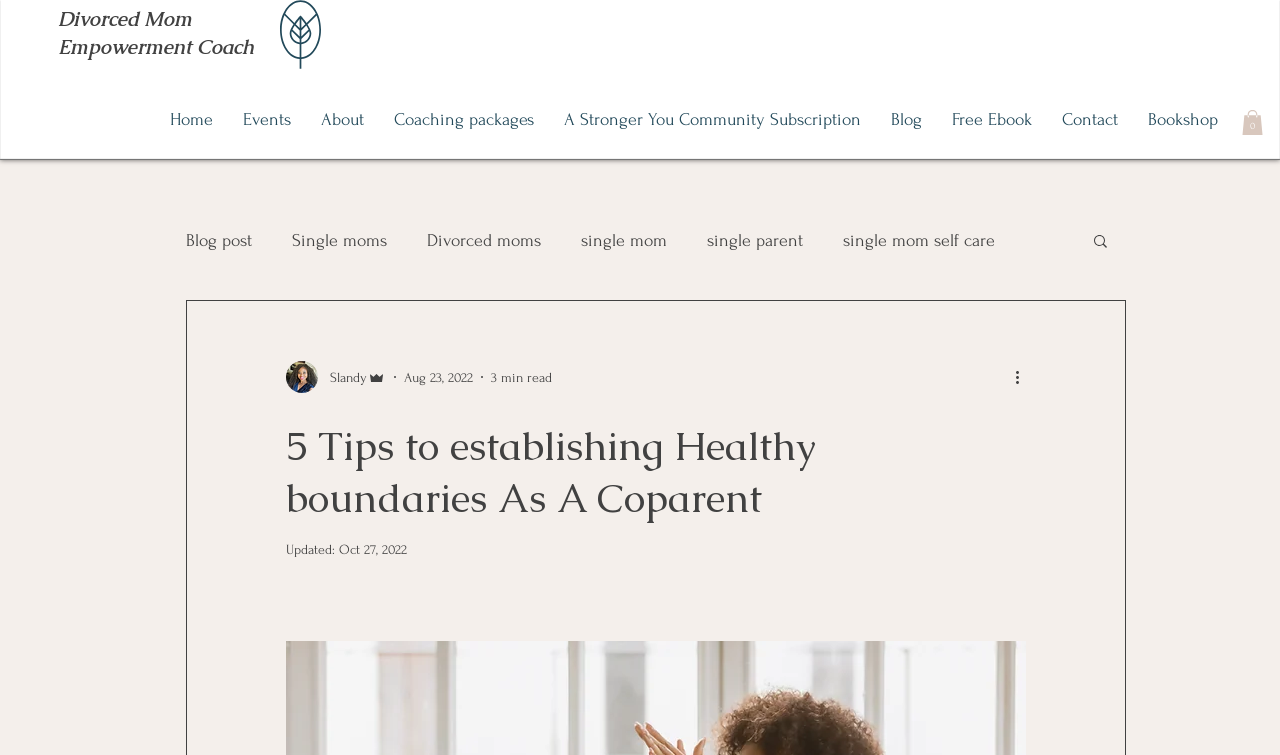When was the blog post updated?
Using the image as a reference, give an elaborate response to the question.

The update date of the blog post can be found in the generic element 'Oct 27, 2022' with bounding box coordinates [0.265, 0.718, 0.318, 0.738].